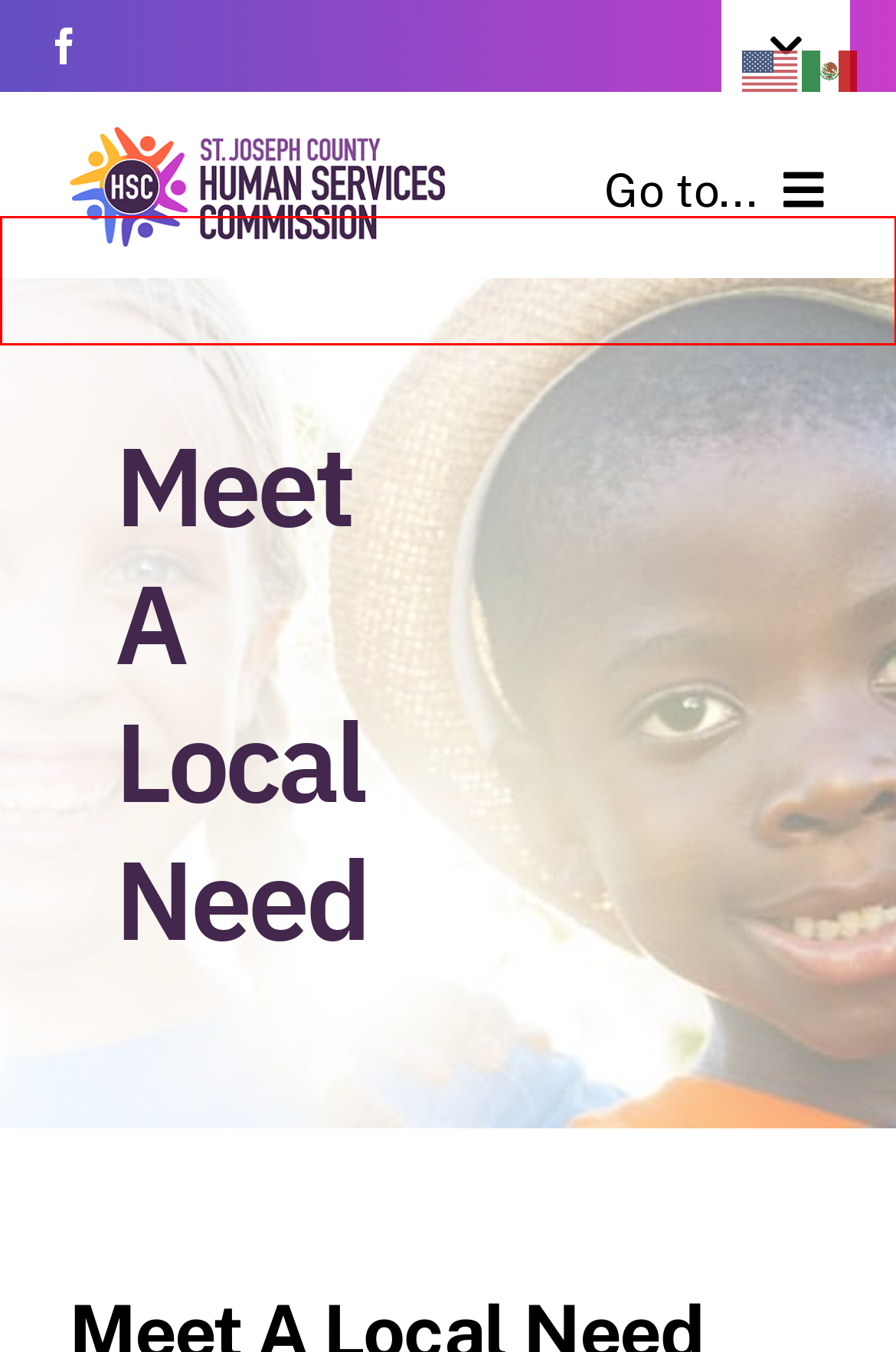View the screenshot of the webpage containing a red bounding box around a UI element. Select the most fitting webpage description for the new page shown after the element in the red bounding box is clicked. Here are the candidates:
A. Privacy Policy - St. Joseph County Human Services Commission
B. Disclaimer - St. Joseph County Human Services Commission
C. Home - St. Joseph County Human Services Commission
D. Meet The Need
E. Contact Us - St. Joseph County Human Services Commission
F. Accessibility - St. Joseph County Human Services Commission
G. Data - St. Joseph County Human Services Commission
H. News - St. Joseph County Human Services Commission

A